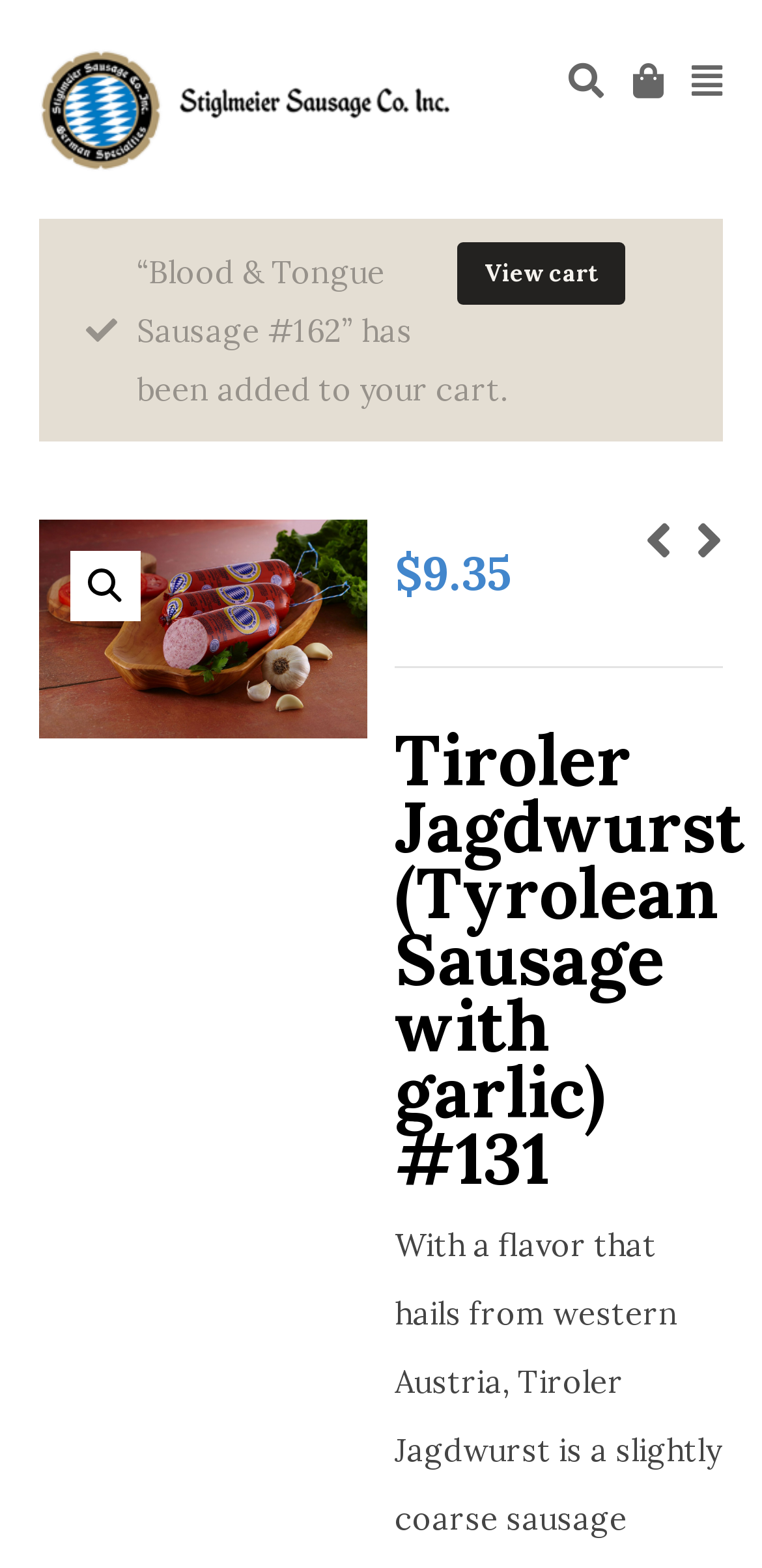Give a one-word or short phrase answer to the question: 
What is the name of the company?

Stiglmeier Sausage Co. Inc.